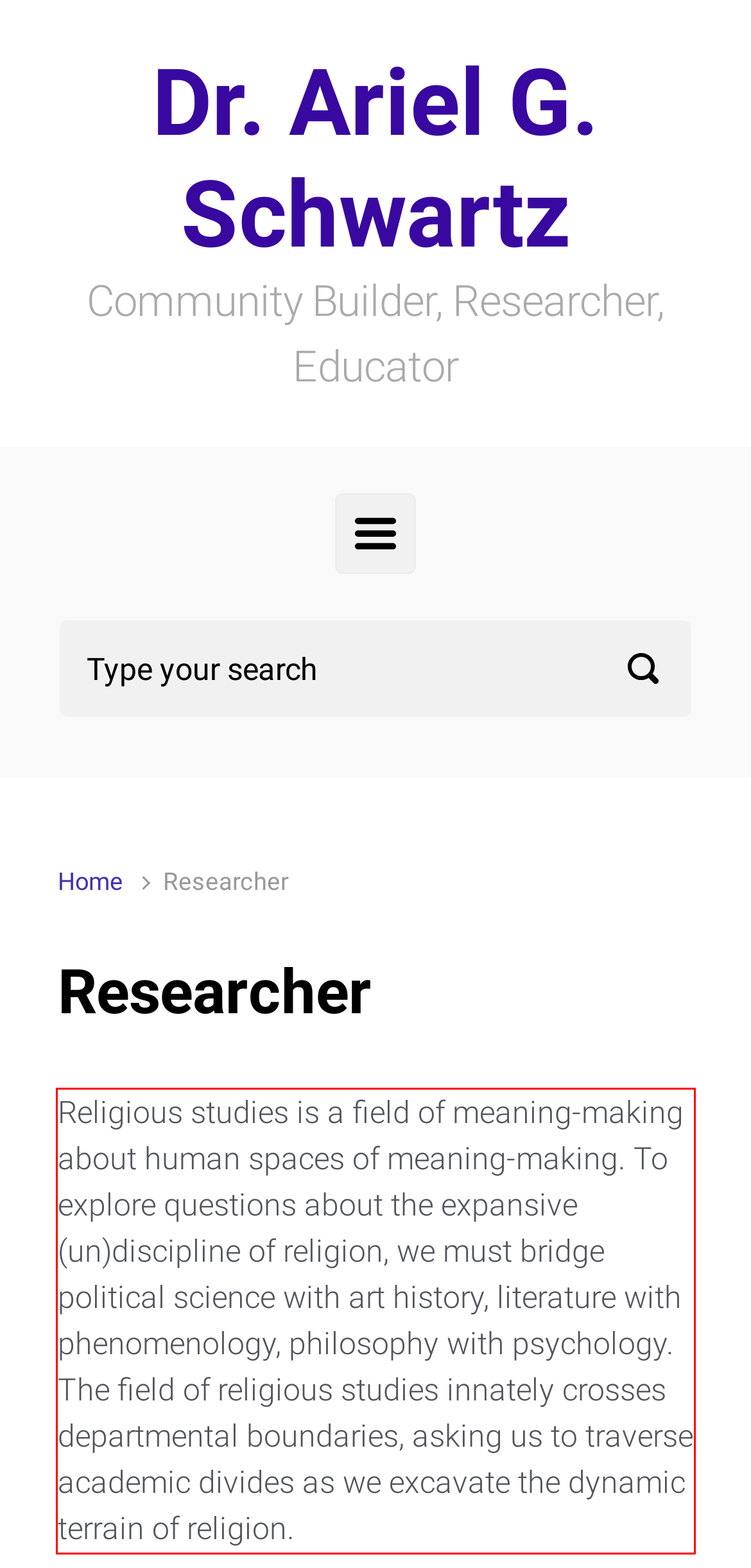There is a screenshot of a webpage with a red bounding box around a UI element. Please use OCR to extract the text within the red bounding box.

Religious studies is a field of meaning-making about human spaces of meaning-making. To explore questions about the expansive (un)discipline of religion, we must bridge political science with art history, literature with phenomenology, philosophy with psychology. The field of religious studies innately crosses departmental boundaries, asking us to traverse academic divides as we excavate the dynamic terrain of religion.